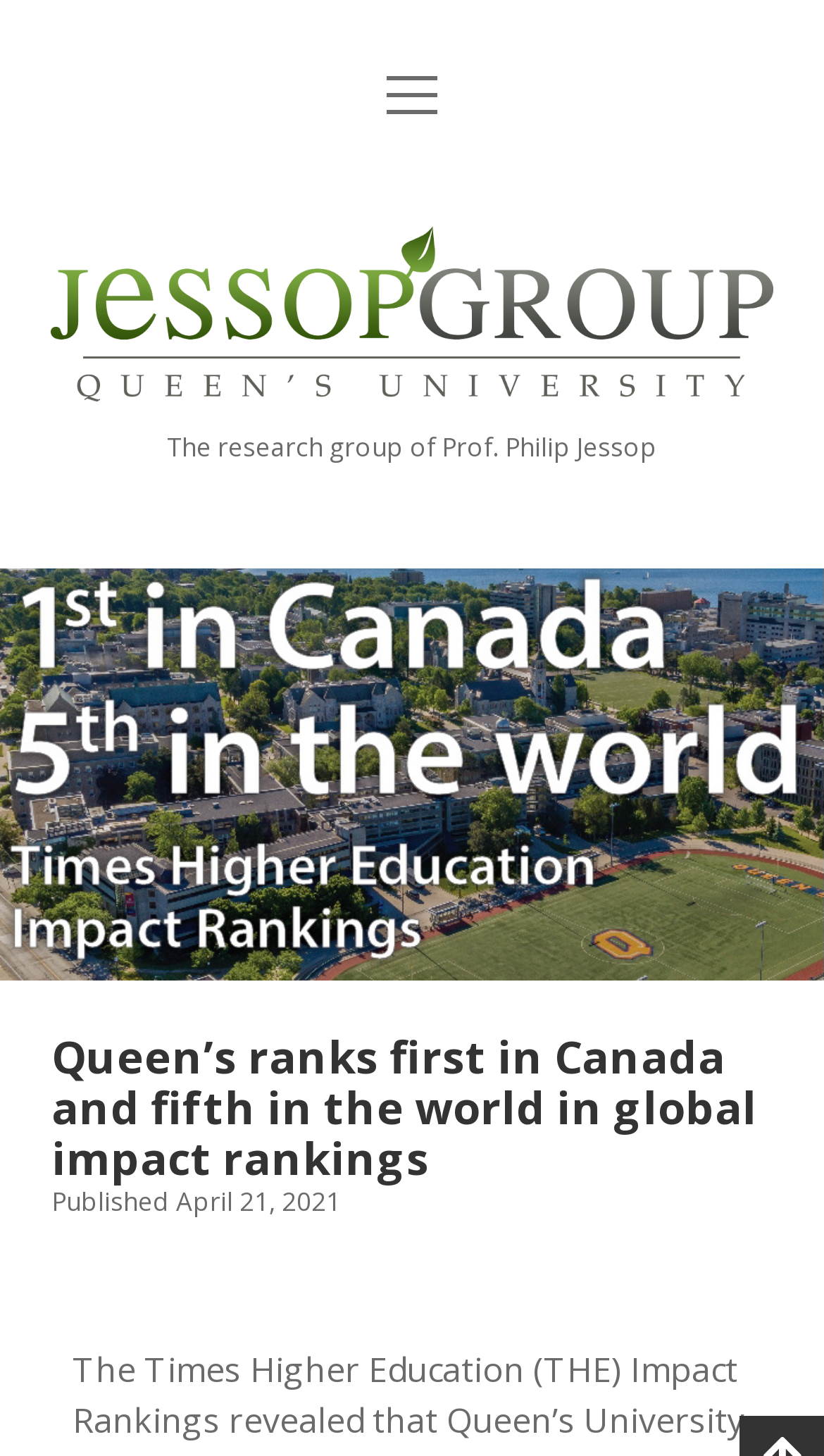Based on the image, please elaborate on the answer to the following question:
How many links are in the top navigation menu?

I counted the number of links in the top navigation menu, which are 'Welcome', 'Dr. Jessop', 'The Group', 'Current Research', and the dropdown menu button. There are 5 links in total.